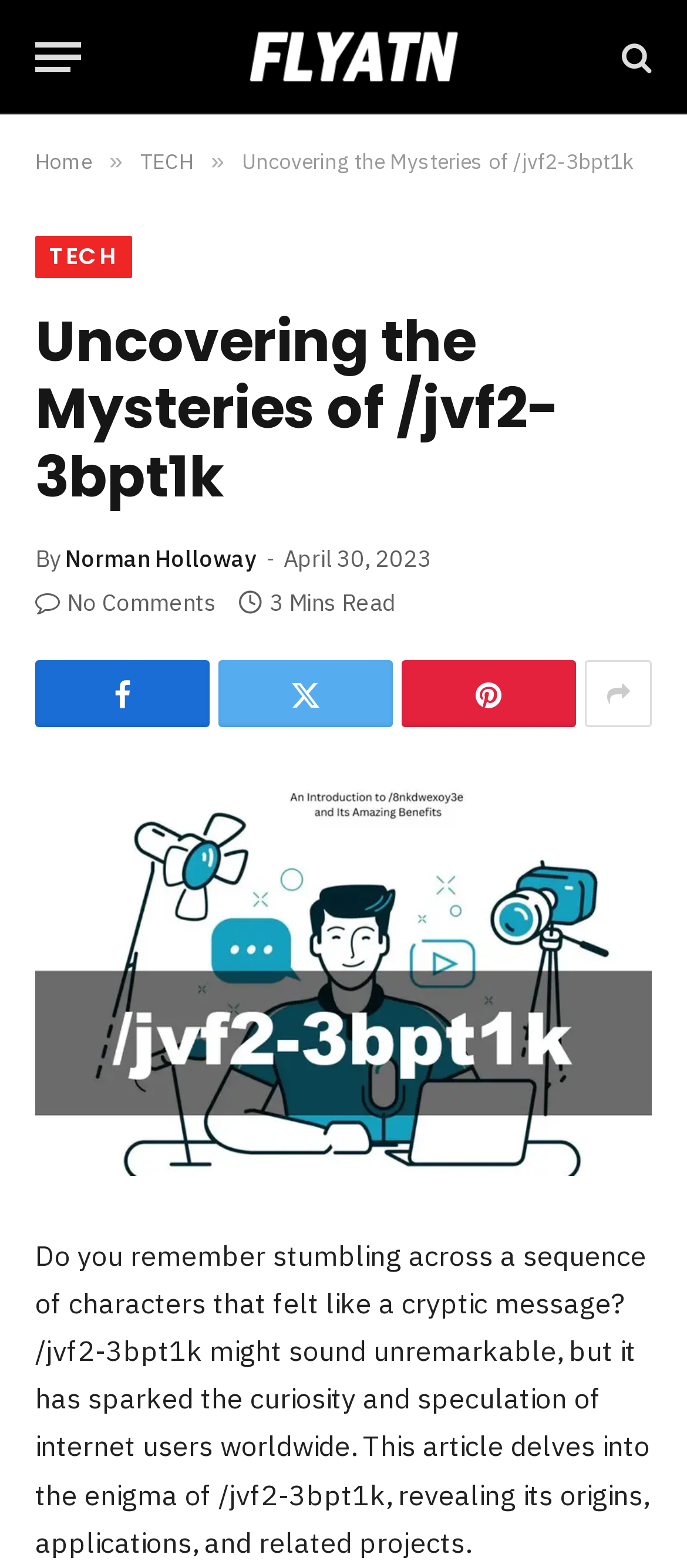Please answer the following question using a single word or phrase: 
What is the topic of the article?

/jvf2-3bpt1k